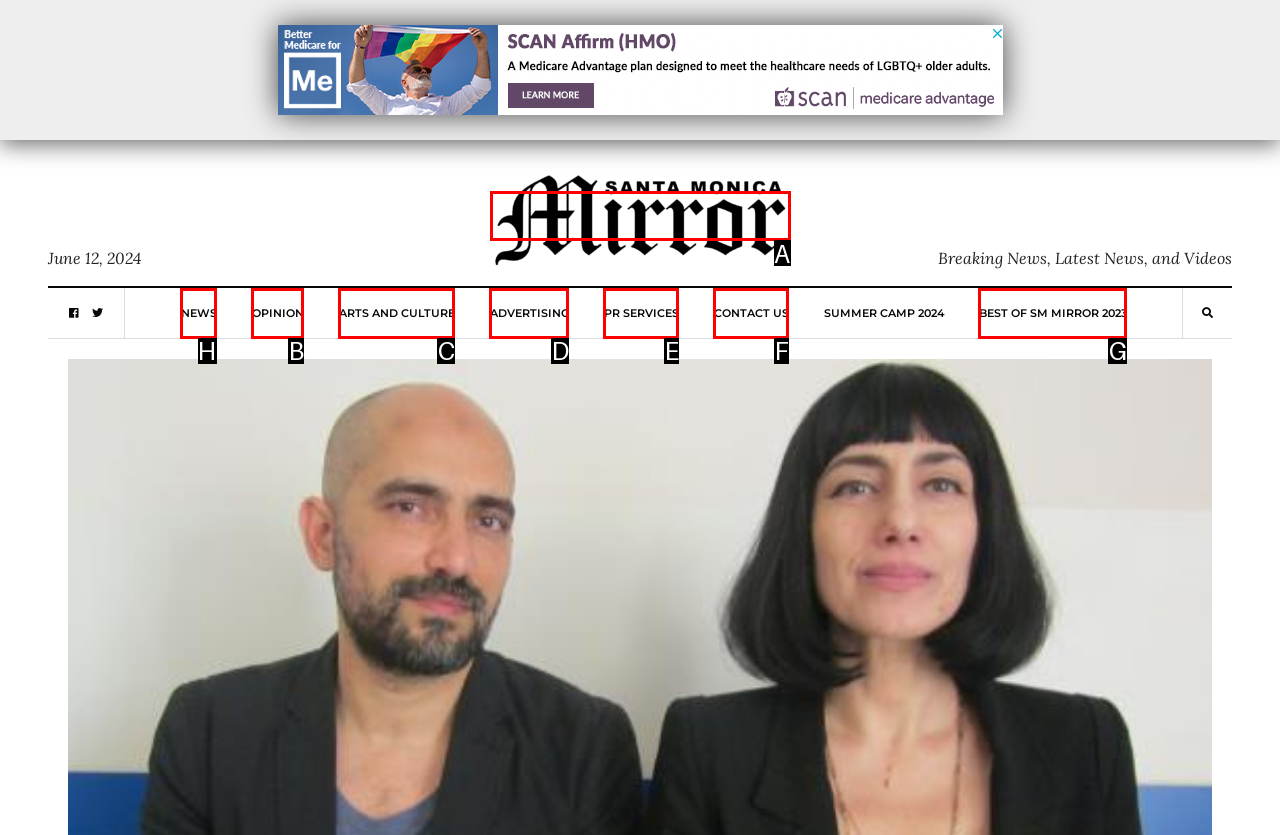Indicate the UI element to click to perform the task: View your cart. Reply with the letter corresponding to the chosen element.

None